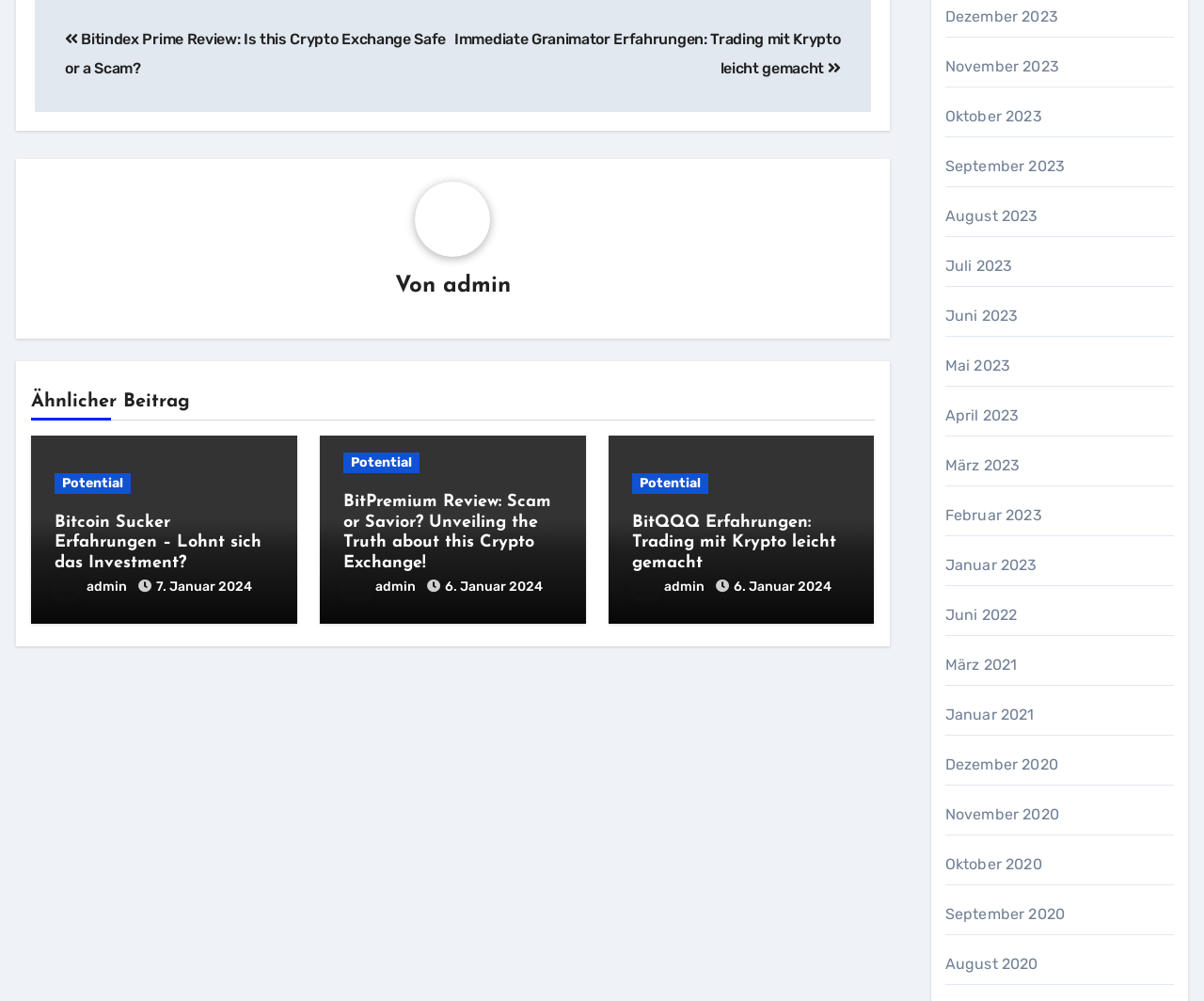Locate the bounding box coordinates of the clickable area needed to fulfill the instruction: "View Bitcoin Sucker Erfahrungen".

[0.045, 0.512, 0.227, 0.573]